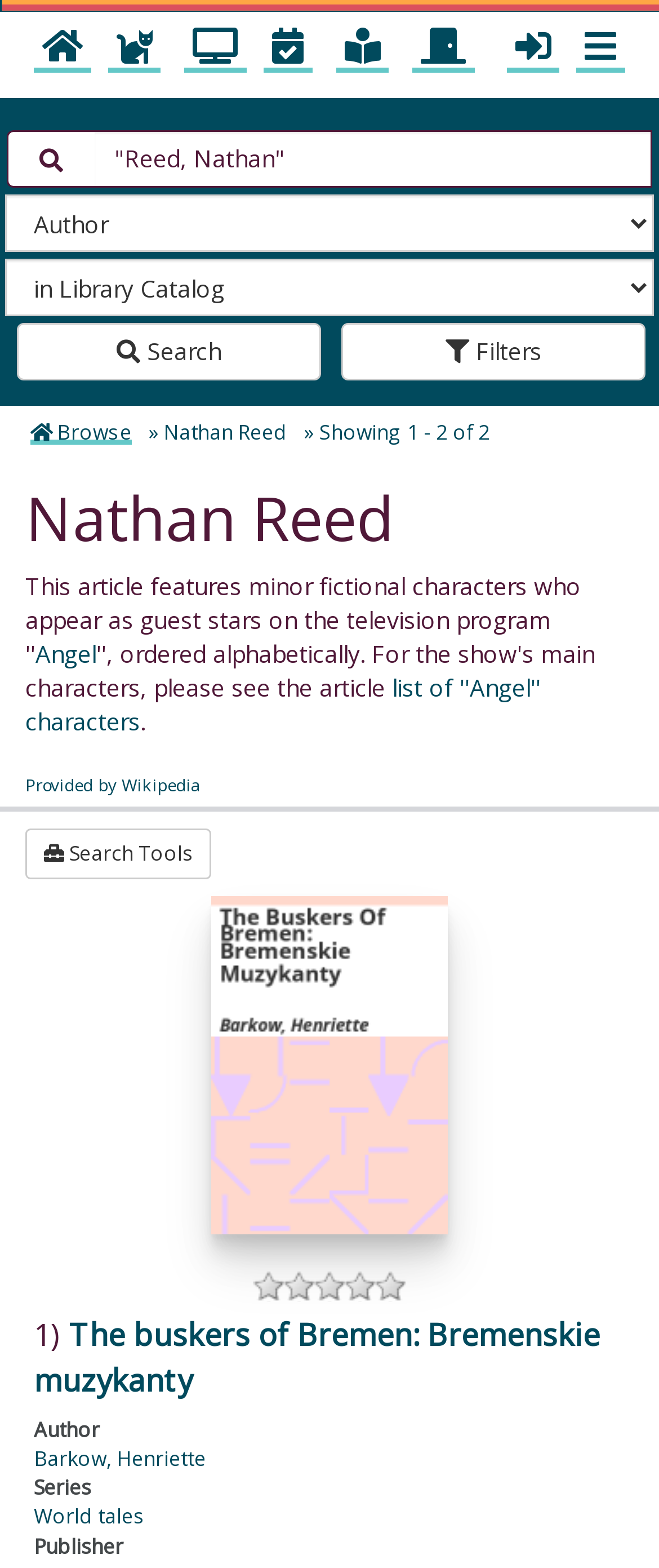Find the bounding box coordinates of the UI element according to this description: "Filters".

[0.517, 0.206, 0.98, 0.242]